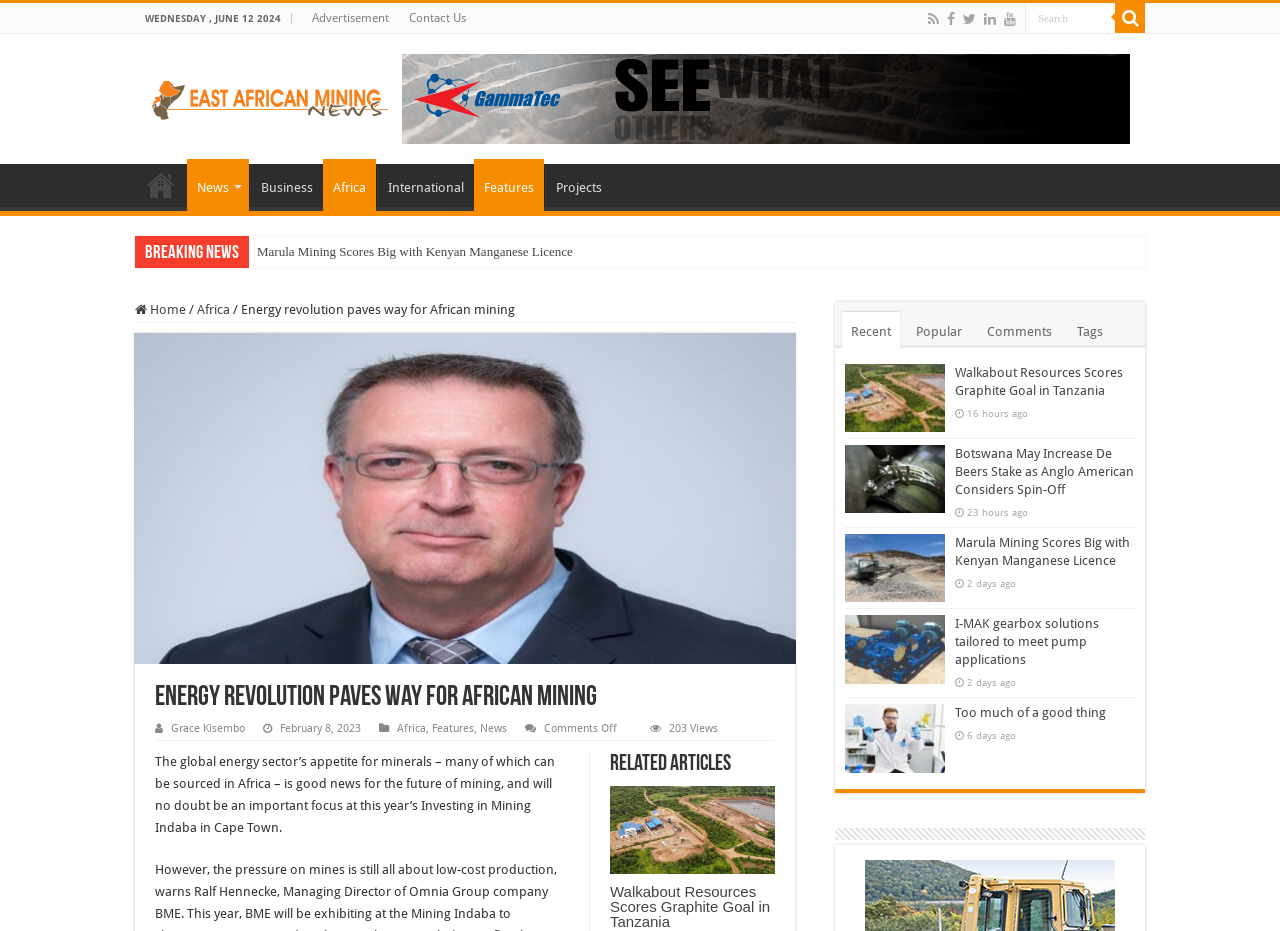Please locate and generate the primary heading on this webpage.

Energy revolution paves way for African mining